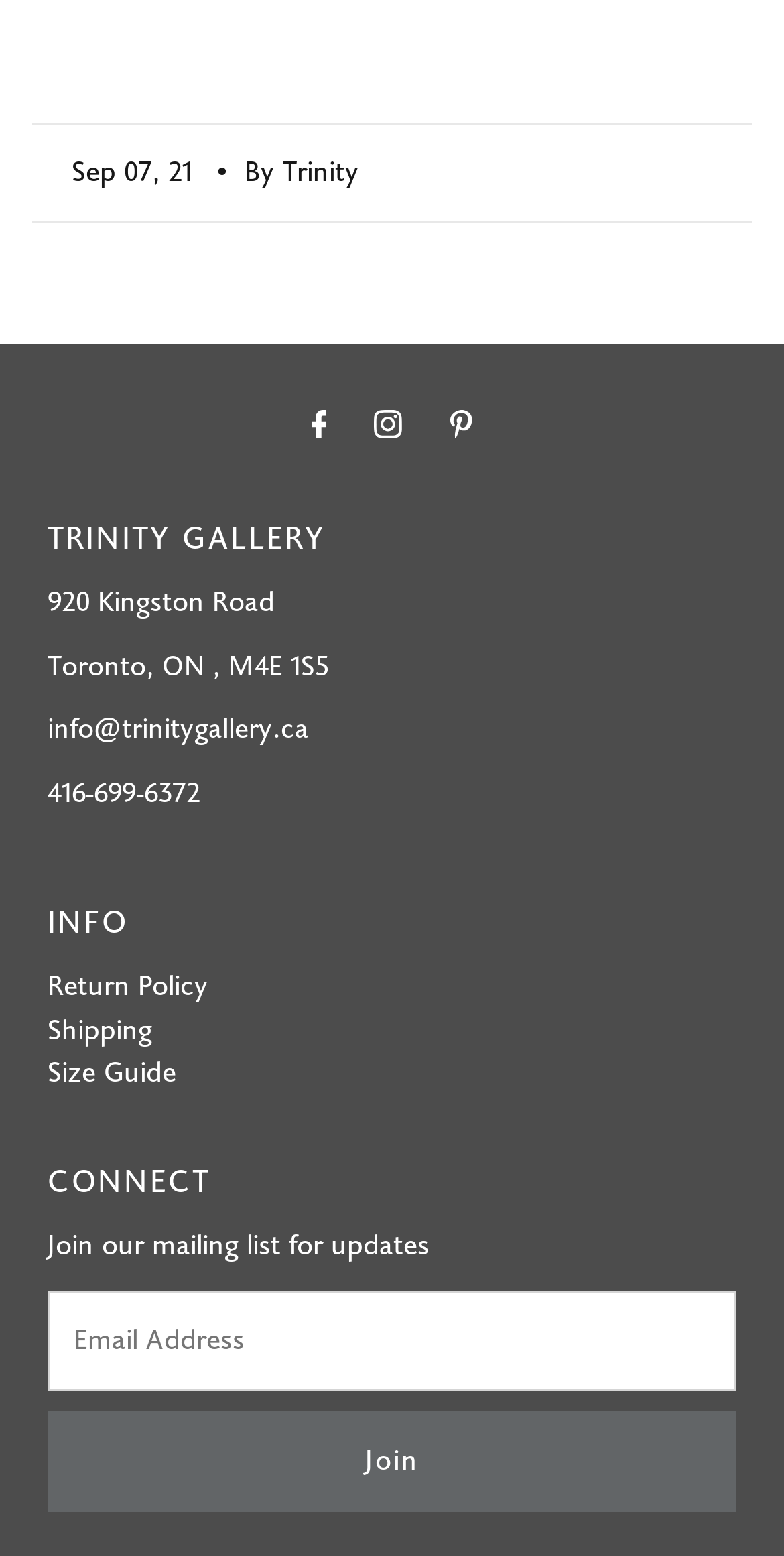Identify the bounding box coordinates of the region that needs to be clicked to carry out this instruction: "View Return Policy". Provide these coordinates as four float numbers ranging from 0 to 1, i.e., [left, top, right, bottom].

[0.061, 0.621, 0.266, 0.647]